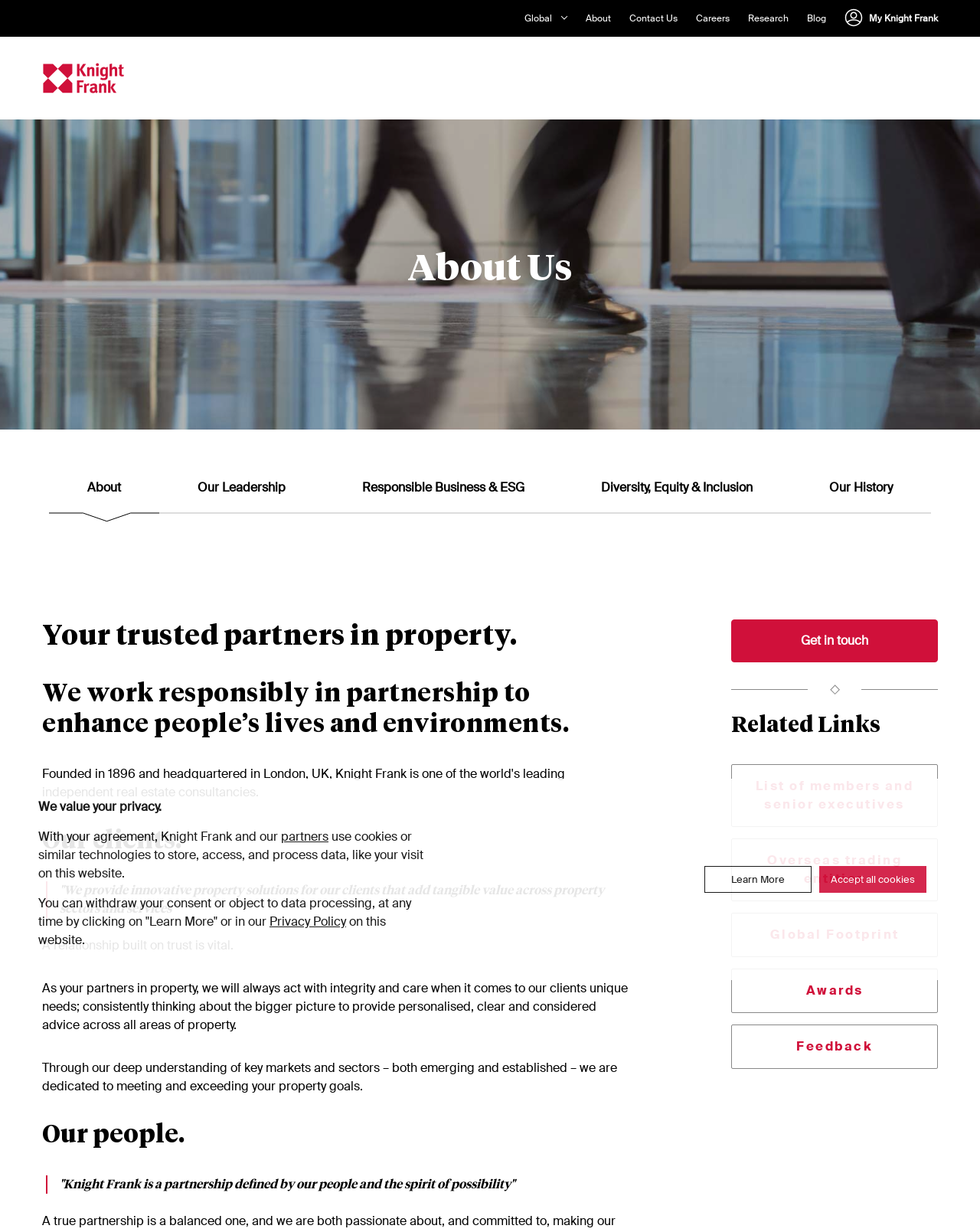Pinpoint the bounding box coordinates of the element to be clicked to execute the instruction: "Click the 'Careers' link".

[0.71, 0.01, 0.745, 0.02]